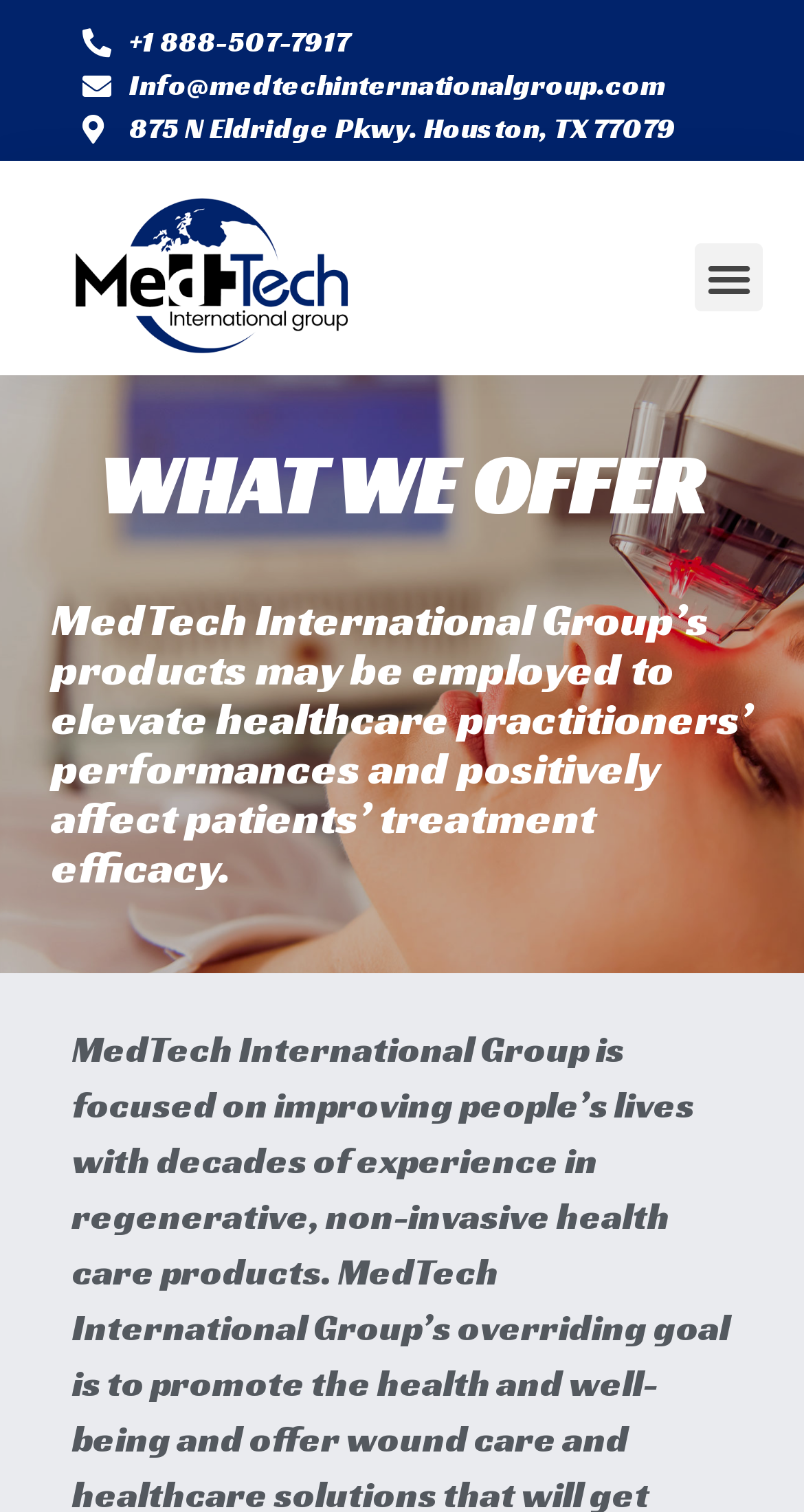What is the address of MedTech International Group?
Refer to the image and provide a thorough answer to the question.

I found the address by looking at the top section of the webpage, where the contact information is usually displayed. The address is a static text element with the text '875 N Eldridge Pkwy. Houston, TX 77079'.